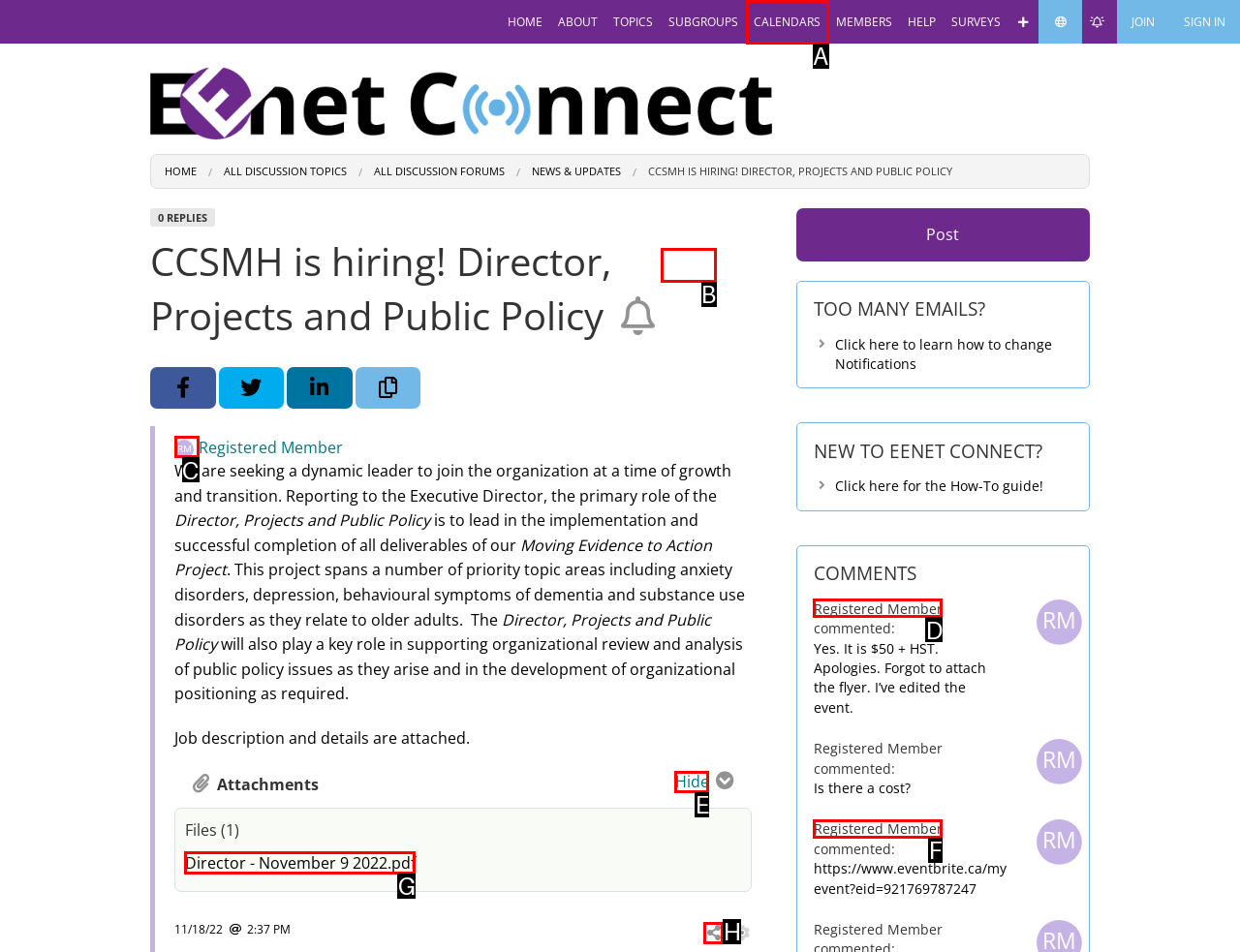Identify the correct choice to execute this task: Download the attachment
Respond with the letter corresponding to the right option from the available choices.

G